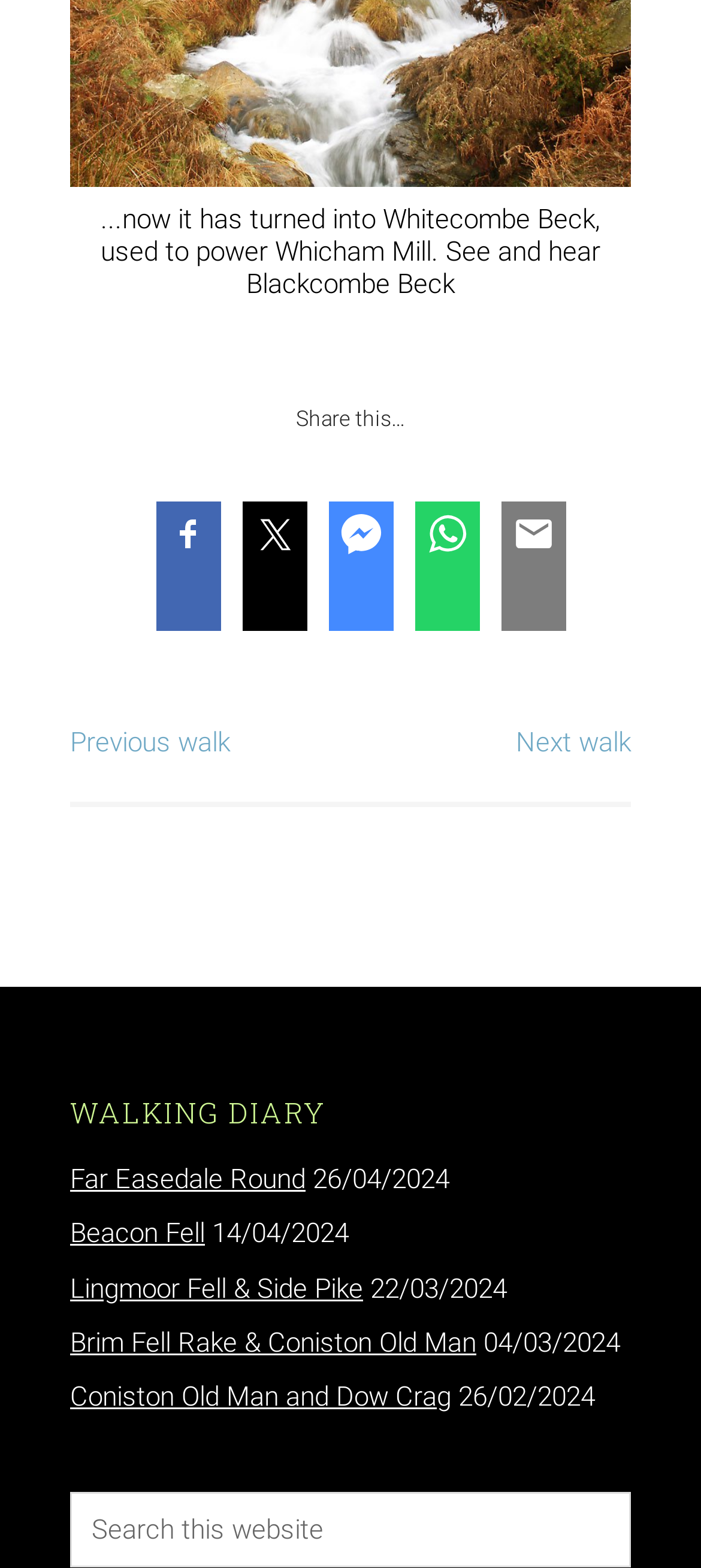How many links are there in the walk list?
Based on the image, answer the question with as much detail as possible.

There are 6 links in the walk list, which are 'Far Easedale Round', 'Beacon Fell', 'Lingmoor Fell & Side Pike', 'Brim Fell Rake & Coniston Old Man', 'Coniston Old Man and Dow Crag', and one more not explicitly mentioned.